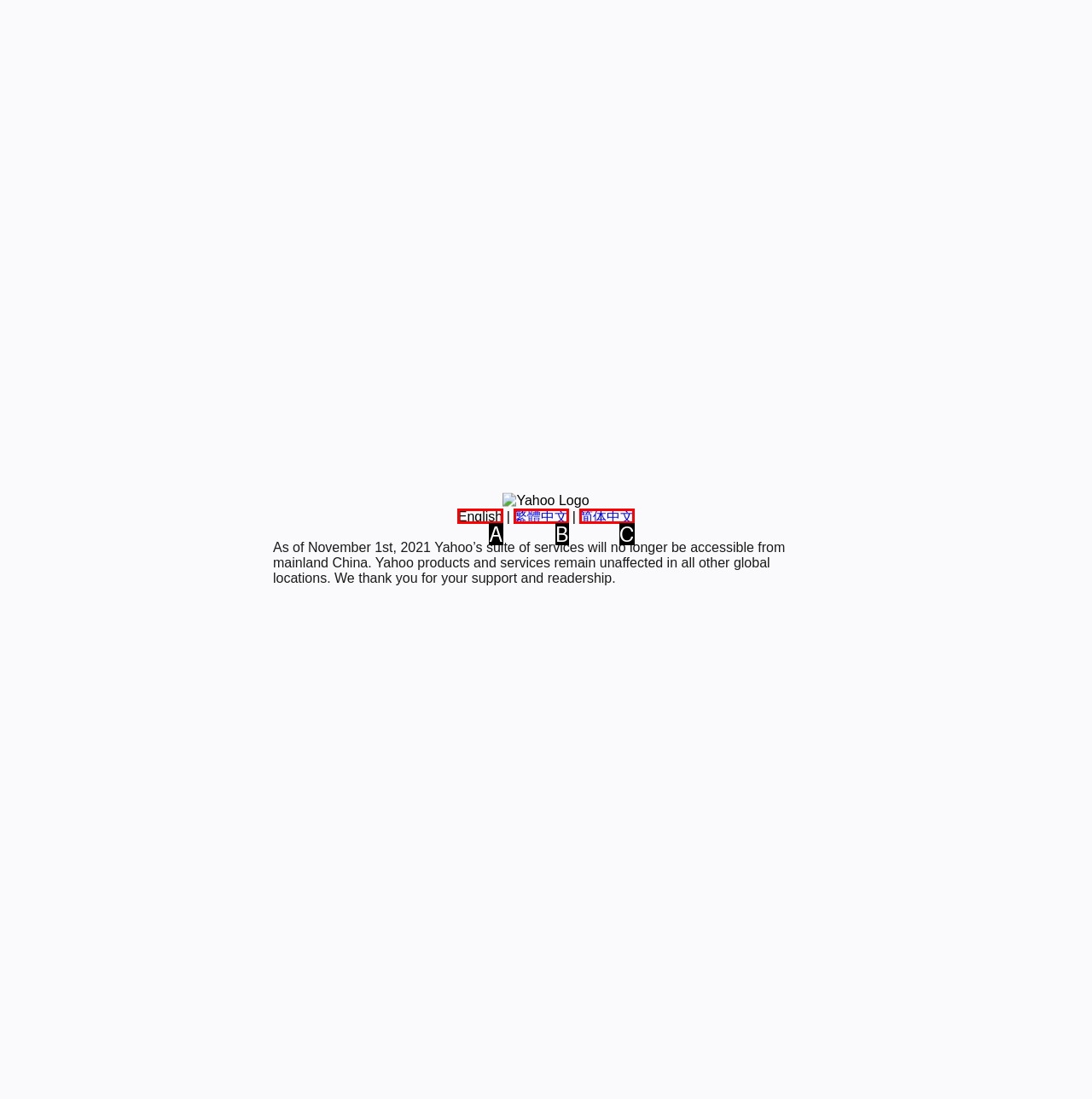Which UI element matches this description: English?
Reply with the letter of the correct option directly.

A